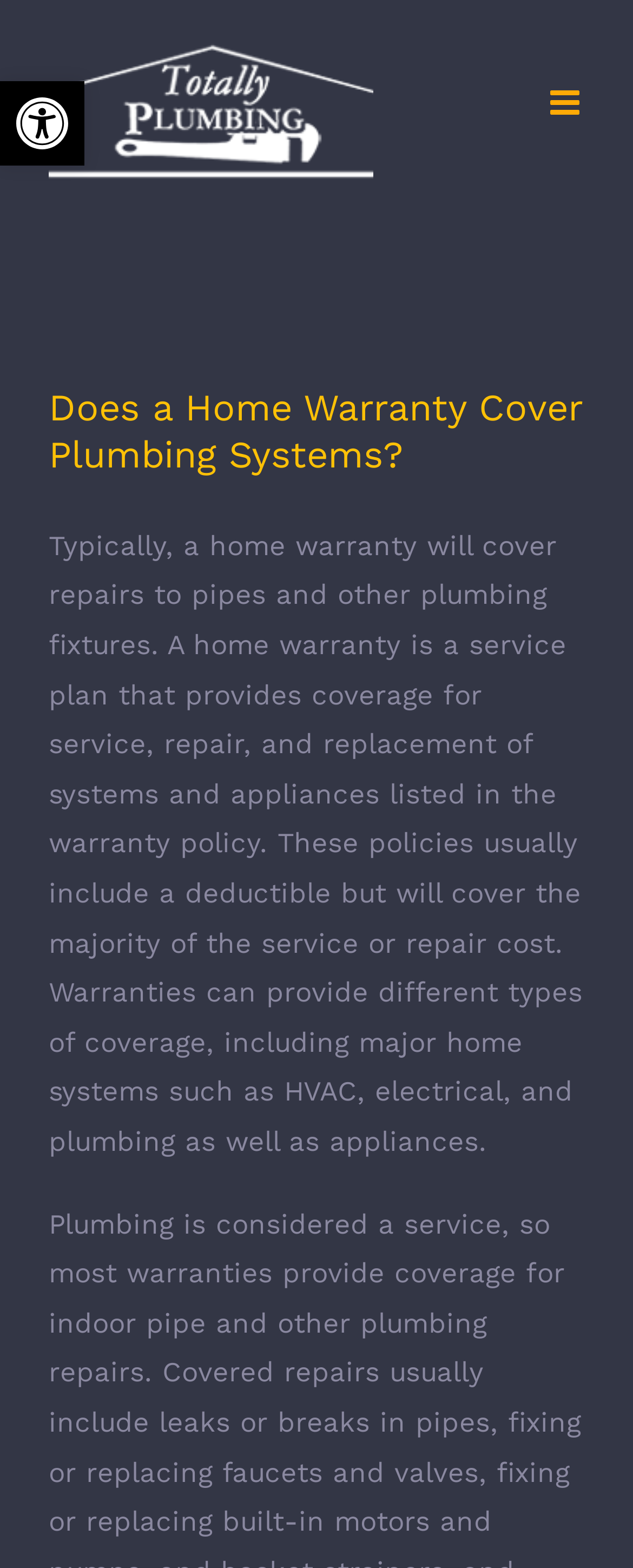What is the function of the link at the bottom right corner?
Look at the image and respond with a single word or a short phrase.

To go to top